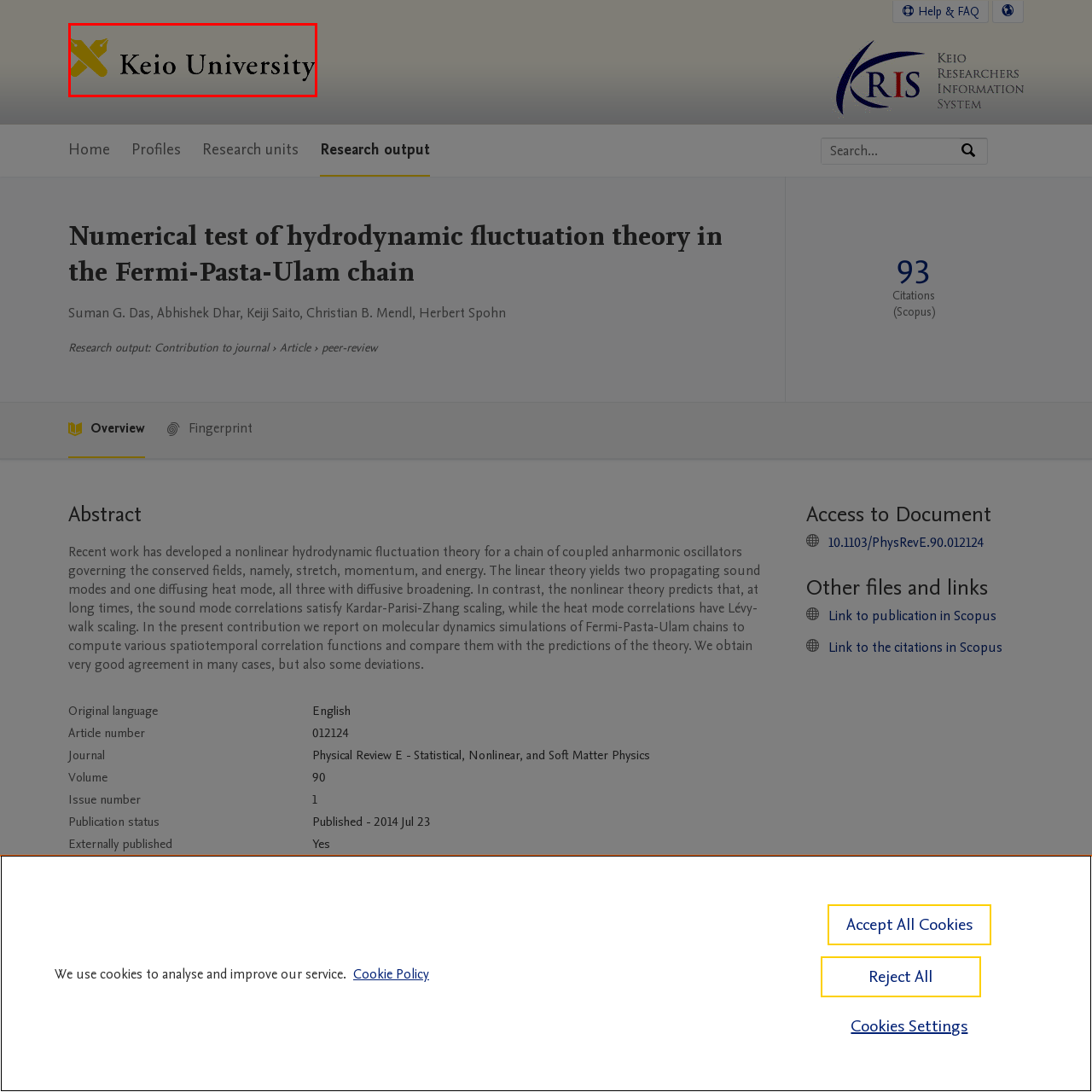Offer a detailed account of the image that is framed by the red bounding box.

The image features the logo of Keio University, one of Japan's prestigious higher education institutions. The logo prominently displays the words "Keio University" in an elegant typeface, accompanied by two stylized pen icons crossing each other, symbolizing knowledge and education. This visual representation reflects the university's commitment to academic excellence and research. Keio University, founded in 1858, is recognized for its rich history and significant contributions to various fields, making it a leader in higher education in Japan and beyond.